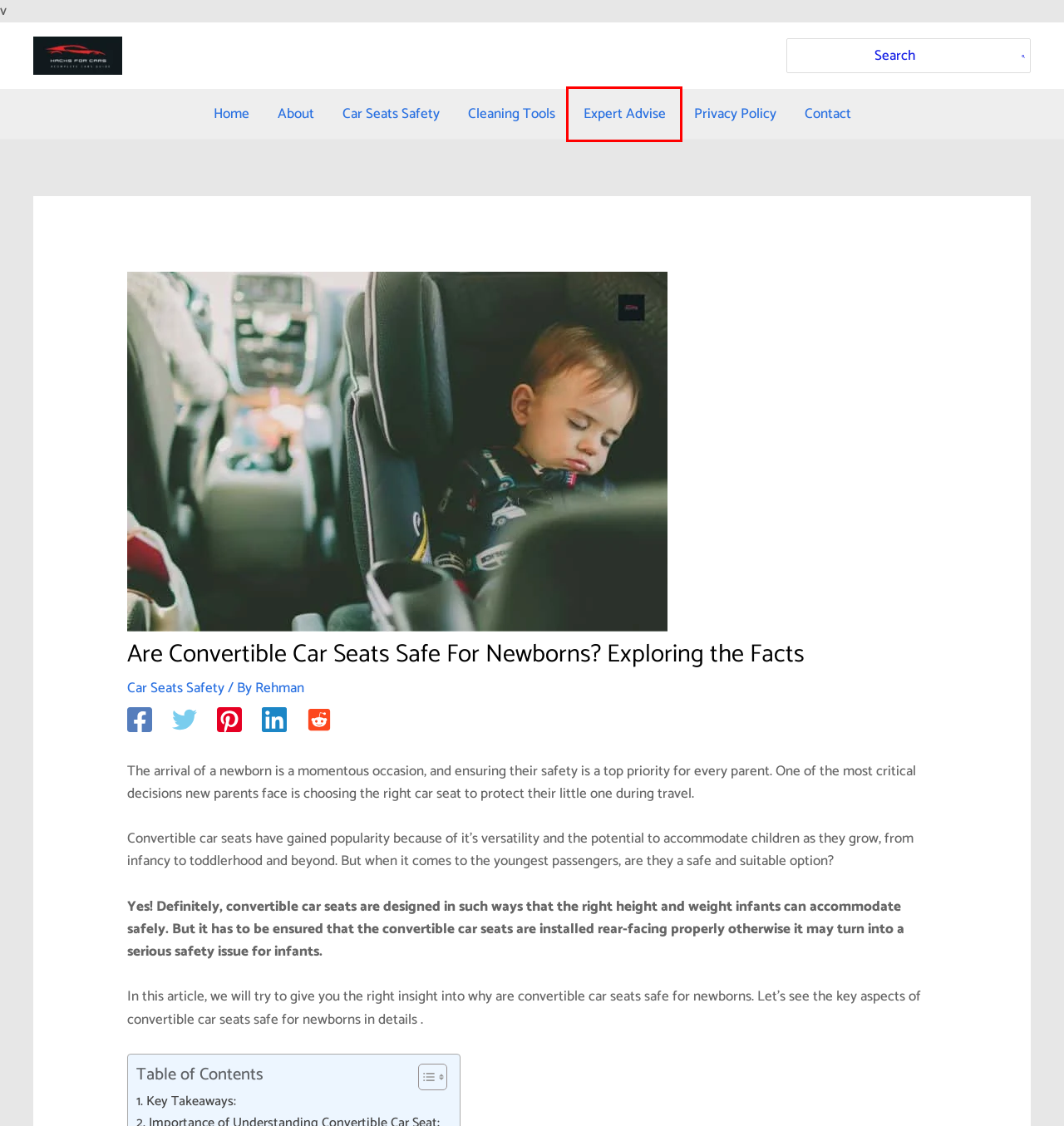You are provided with a screenshot of a webpage where a red rectangle bounding box surrounds an element. Choose the description that best matches the new webpage after clicking the element in the red bounding box. Here are the choices:
A. Privacy Policy
B. Hacks For Cars-A Reliable Guide For Your Cars
C. Car Seat Safety For Newborns: What You Need To Know To Keep Your Baby Safe
D. Contact
E. Car Seats Safety
F. Expert Advise -
G. How Safe Are Car Safety Seats For Newborns-What Parents Need To Know
H. How To Remove Dry Paint From Car Seat: A Tested Guide

F